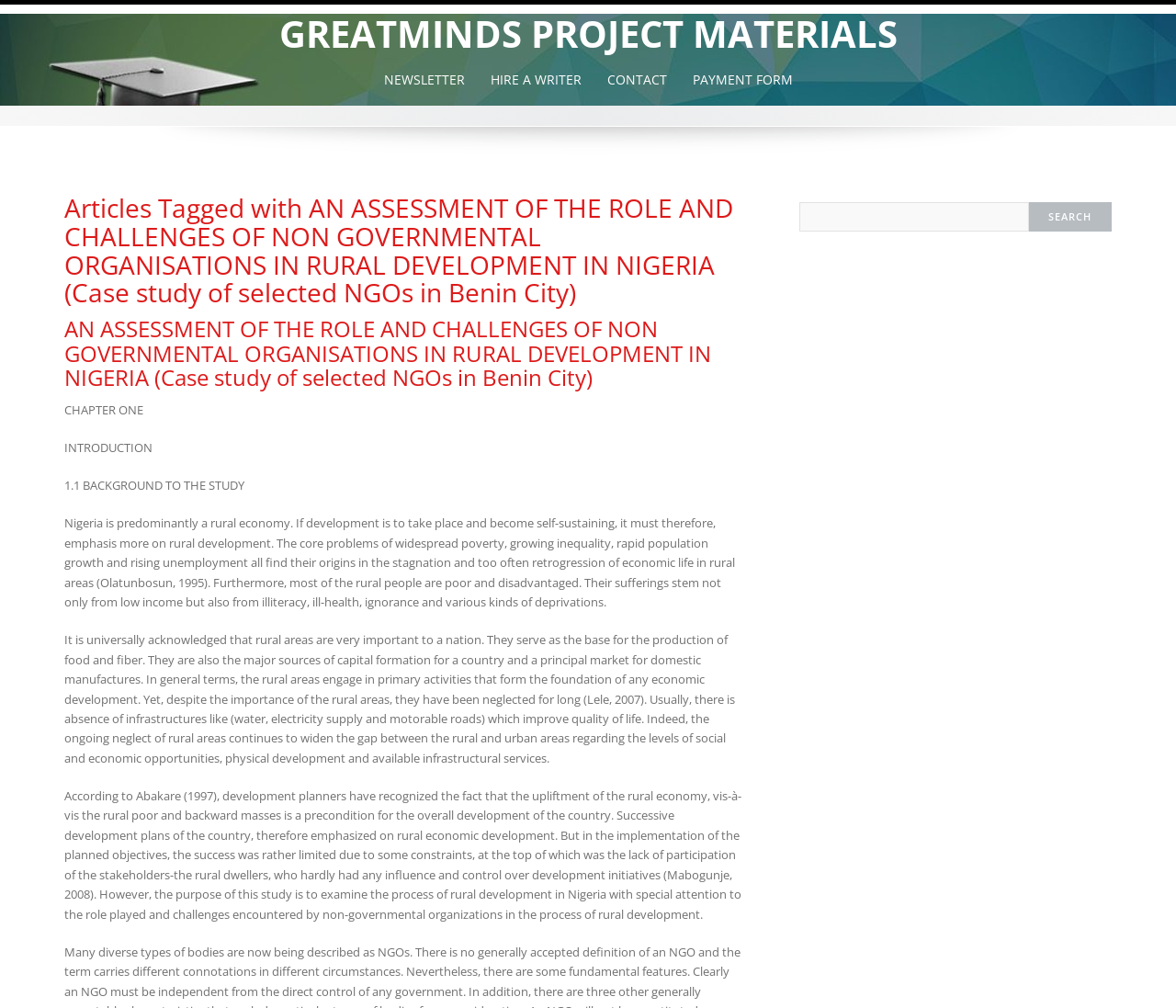What is the title of the first chapter of the article?
Based on the screenshot, provide a one-word or short-phrase response.

CHAPTER ONE